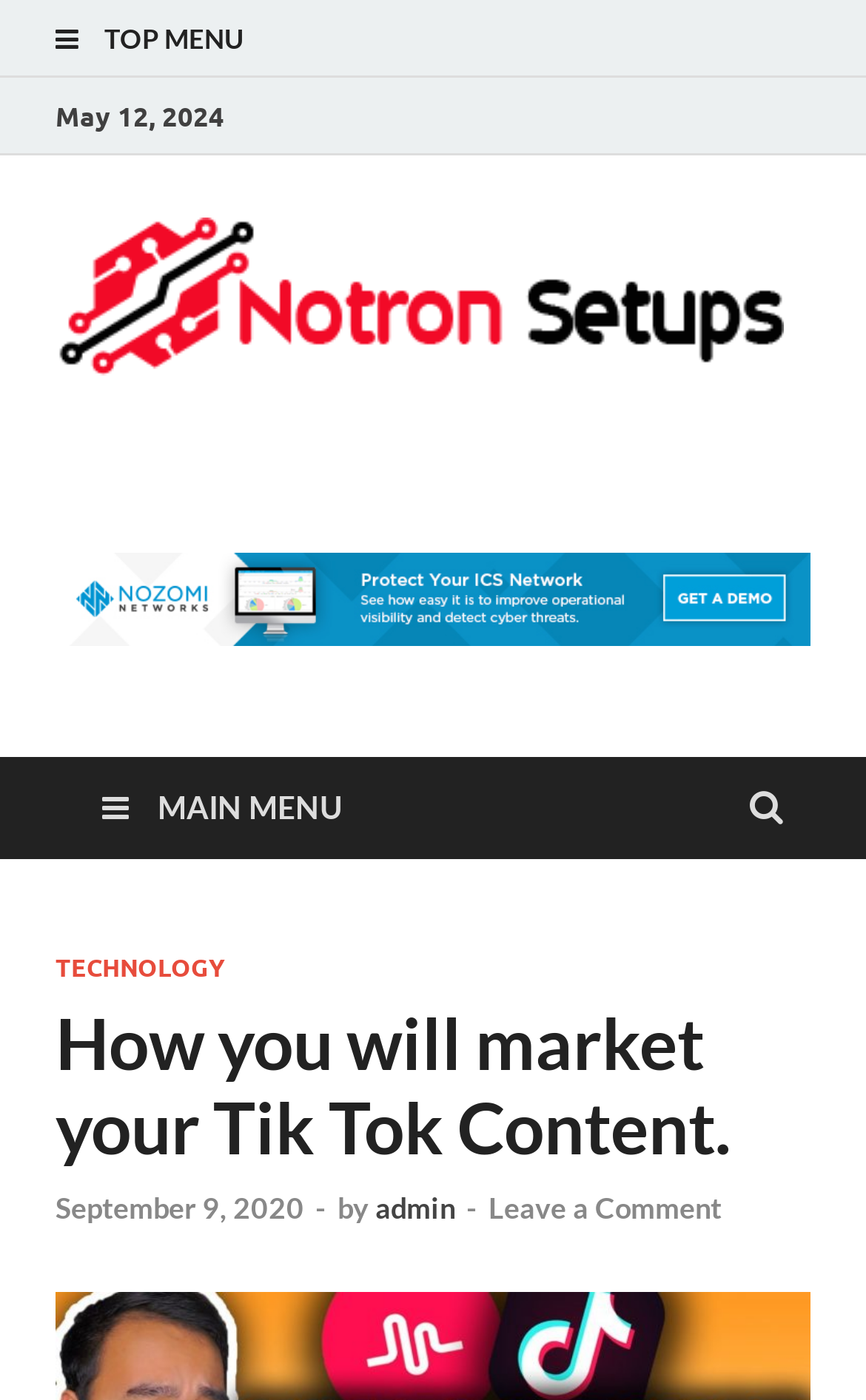What is the name of the blog?
Please answer the question with a detailed response using the information from the screenshot.

I found the name of the blog by looking at the top section of the webpage, where it says 'A Tech Security Blog'. This is likely the title of the blog.